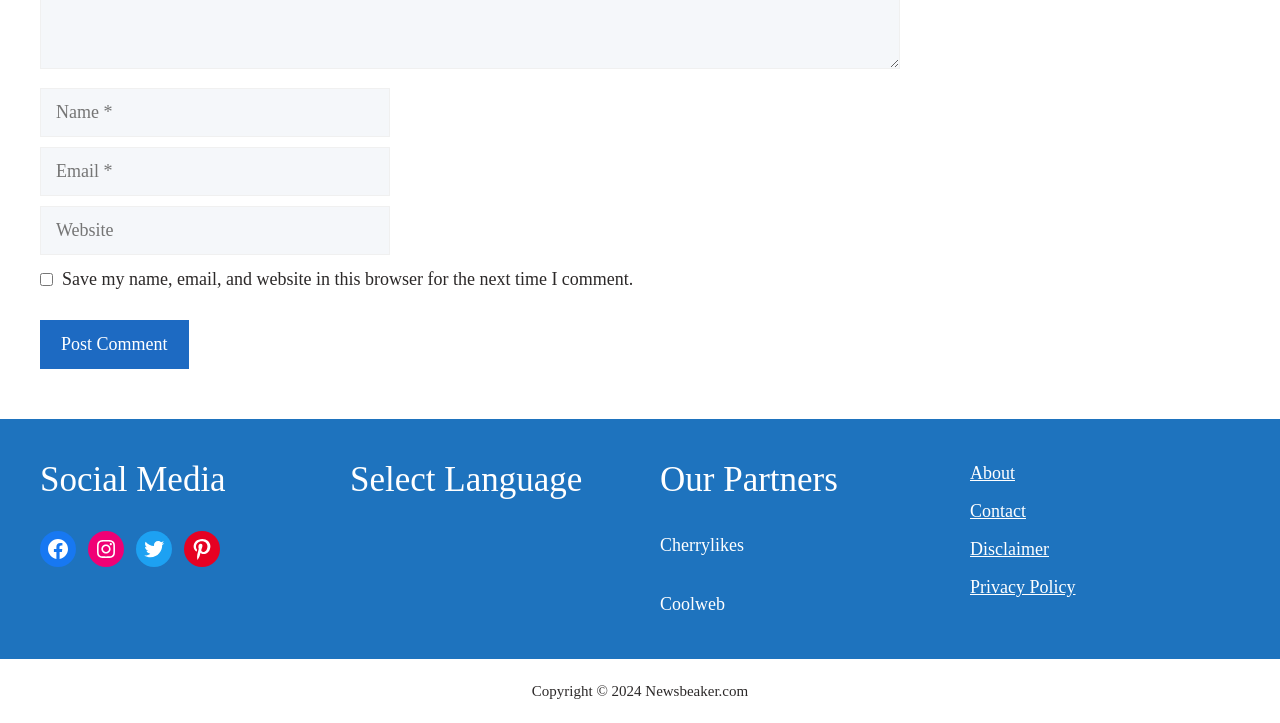What is the name of the website?
Using the visual information, respond with a single word or phrase.

Newsbeaker.com